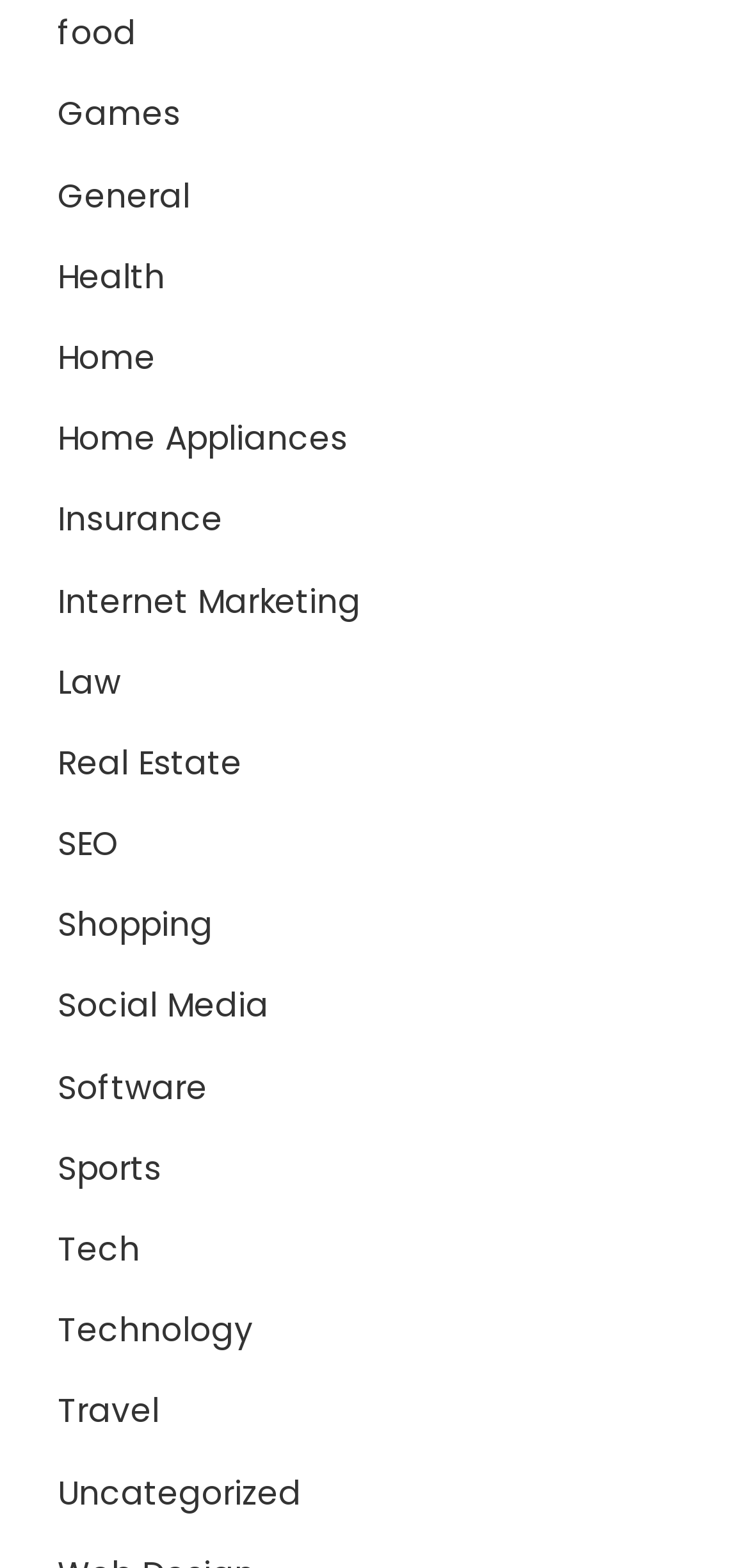Please give a one-word or short phrase response to the following question: 
How many categories are available?

21